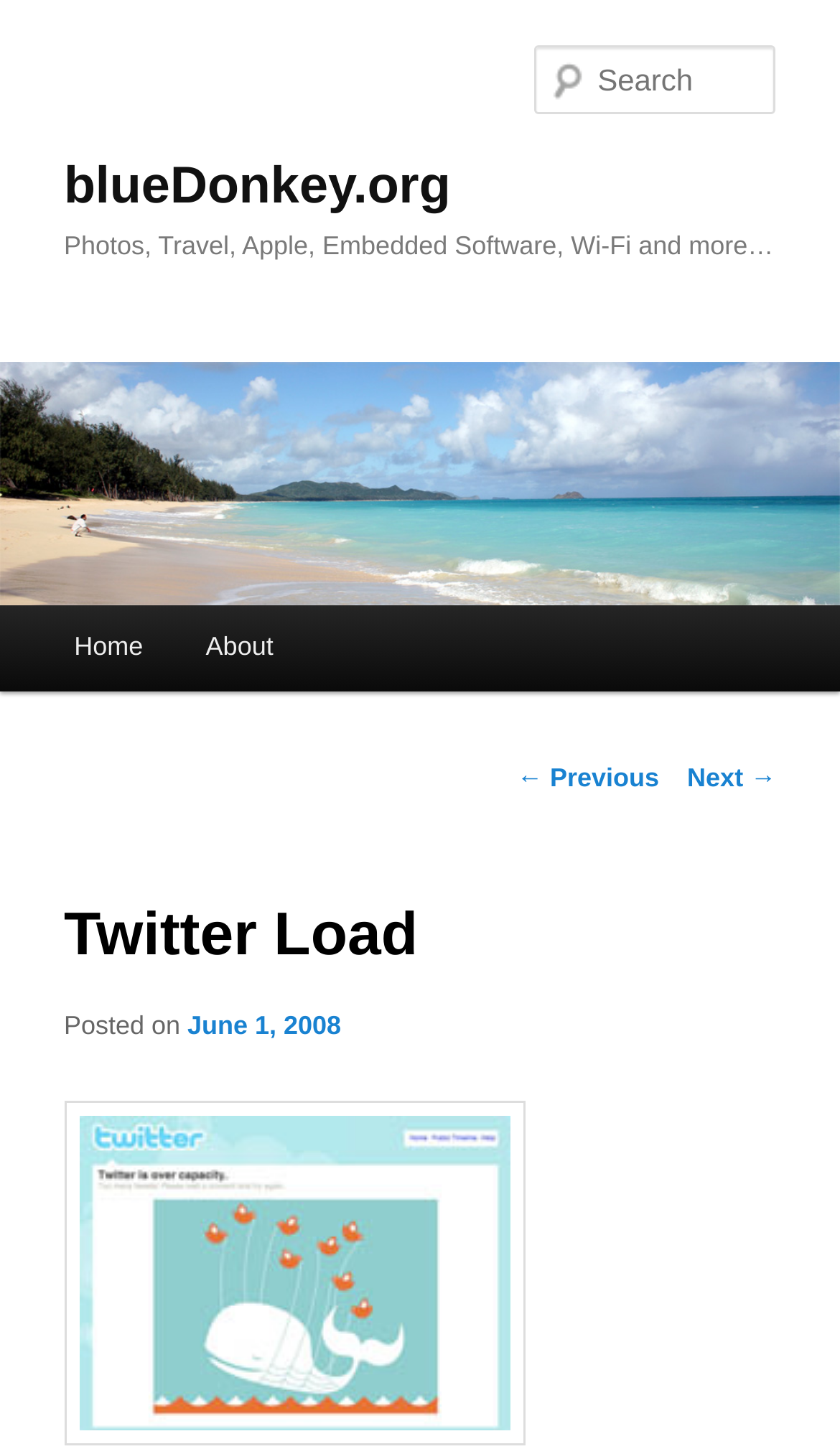Could you find the bounding box coordinates of the clickable area to complete this instruction: "Click on 'Involving people with lived experience of mental illness'"?

None